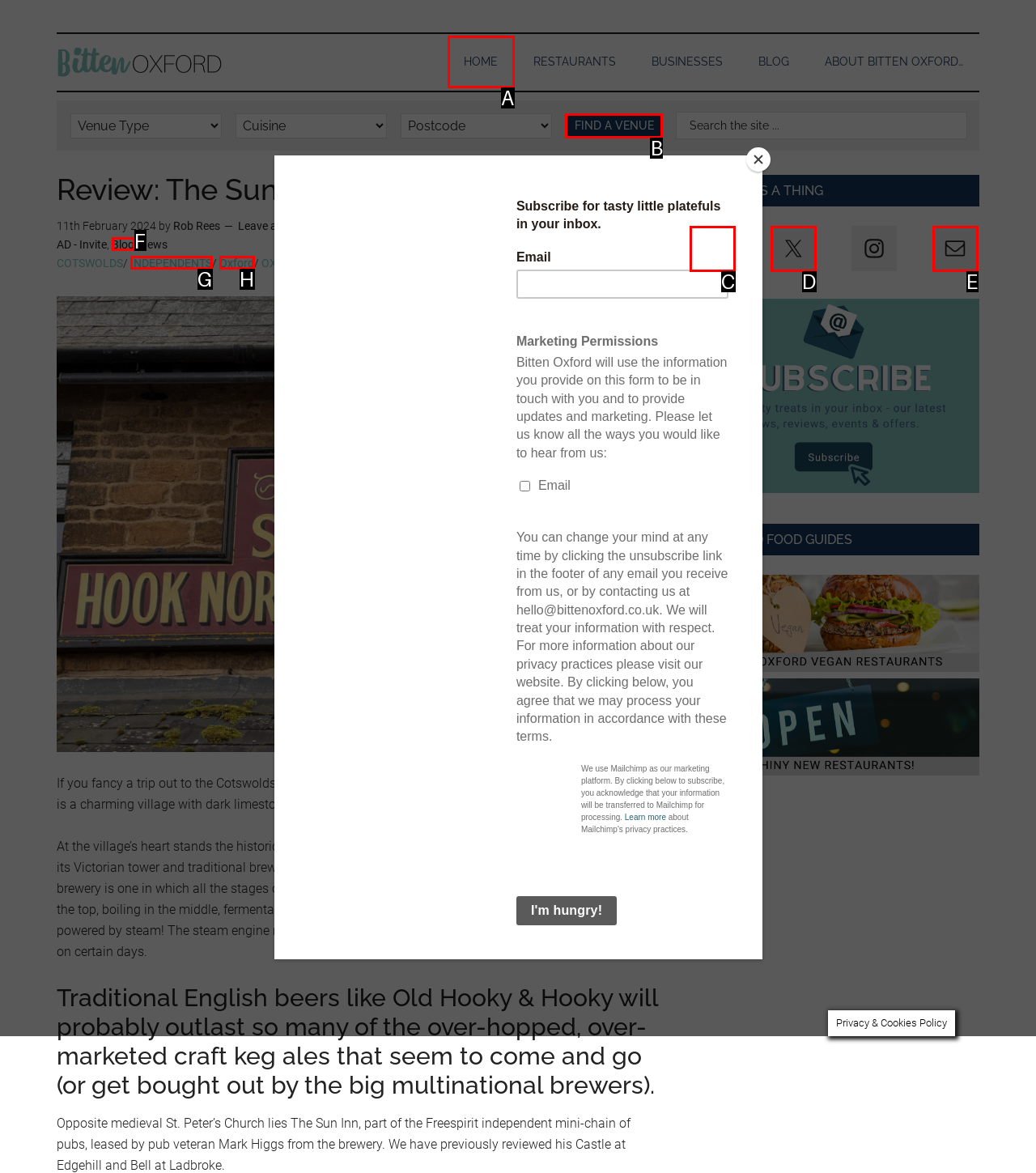Which UI element corresponds to this description: value="Find a Venue"
Reply with the letter of the correct option.

B